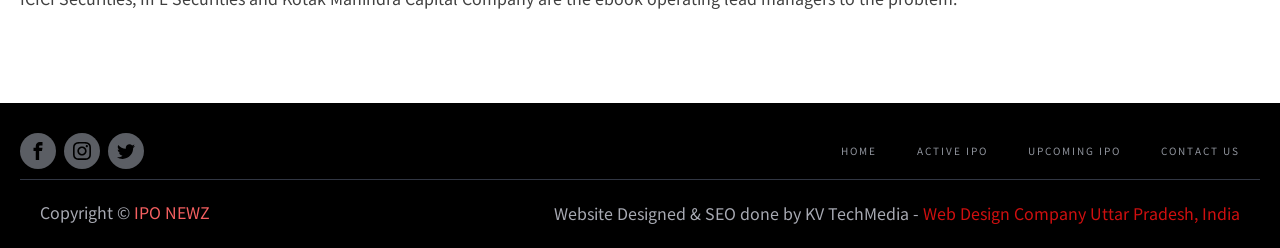Bounding box coordinates are specified in the format (top-left x, top-left y, bottom-right x, bottom-right y). All values are floating point numbers bounded between 0 and 1. Please provide the bounding box coordinate of the region this sentence describes: IPO NEWZ

[0.105, 0.805, 0.164, 0.902]